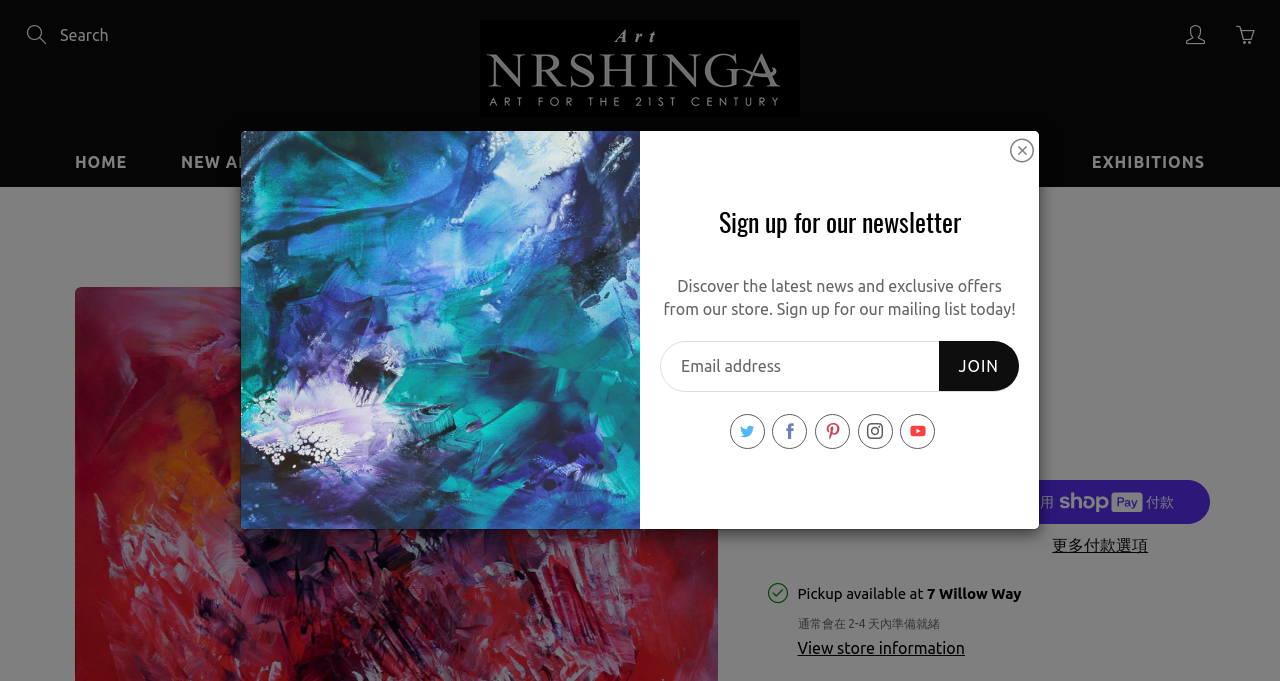Indicate the bounding box coordinates of the clickable region to achieve the following instruction: "Go to the 'Home Improvement' page."

None